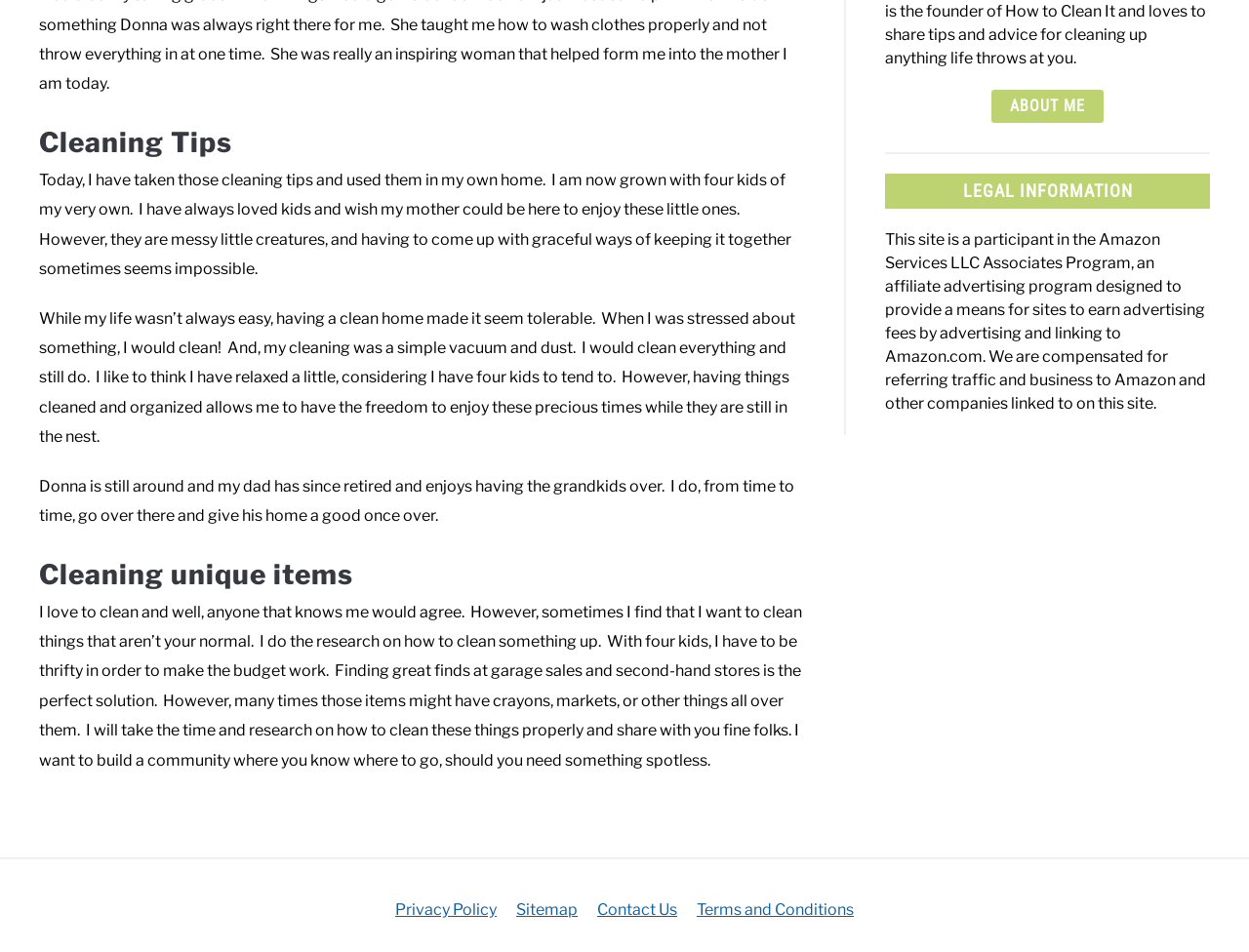From the webpage screenshot, predict the bounding box coordinates (top-left x, top-left y, bottom-right x, bottom-right y) for the UI element described here: Privacy Policy

[0.316, 0.946, 0.398, 0.965]